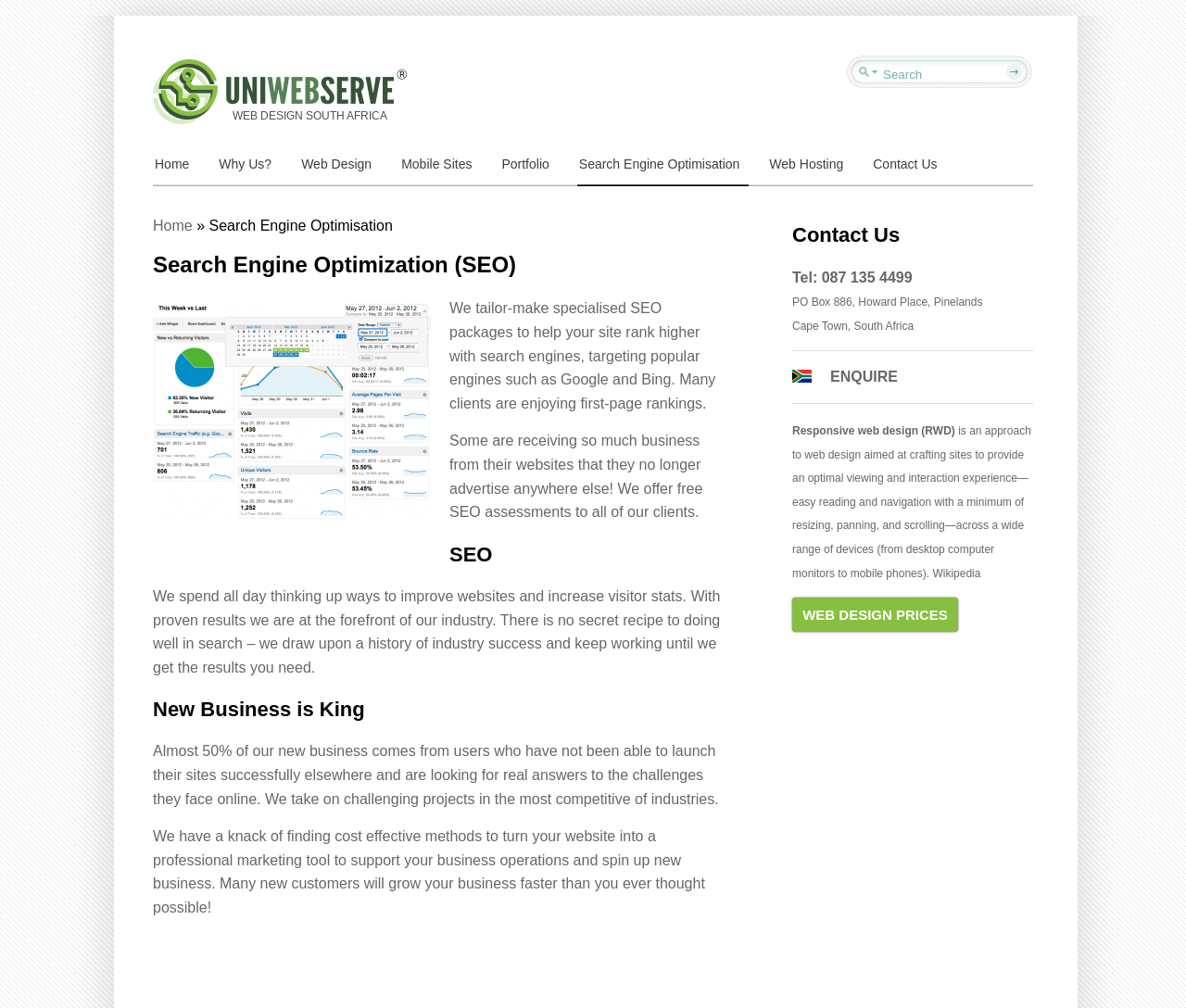Please locate and generate the primary heading on this webpage.

Search Engine Optimization (SEO)